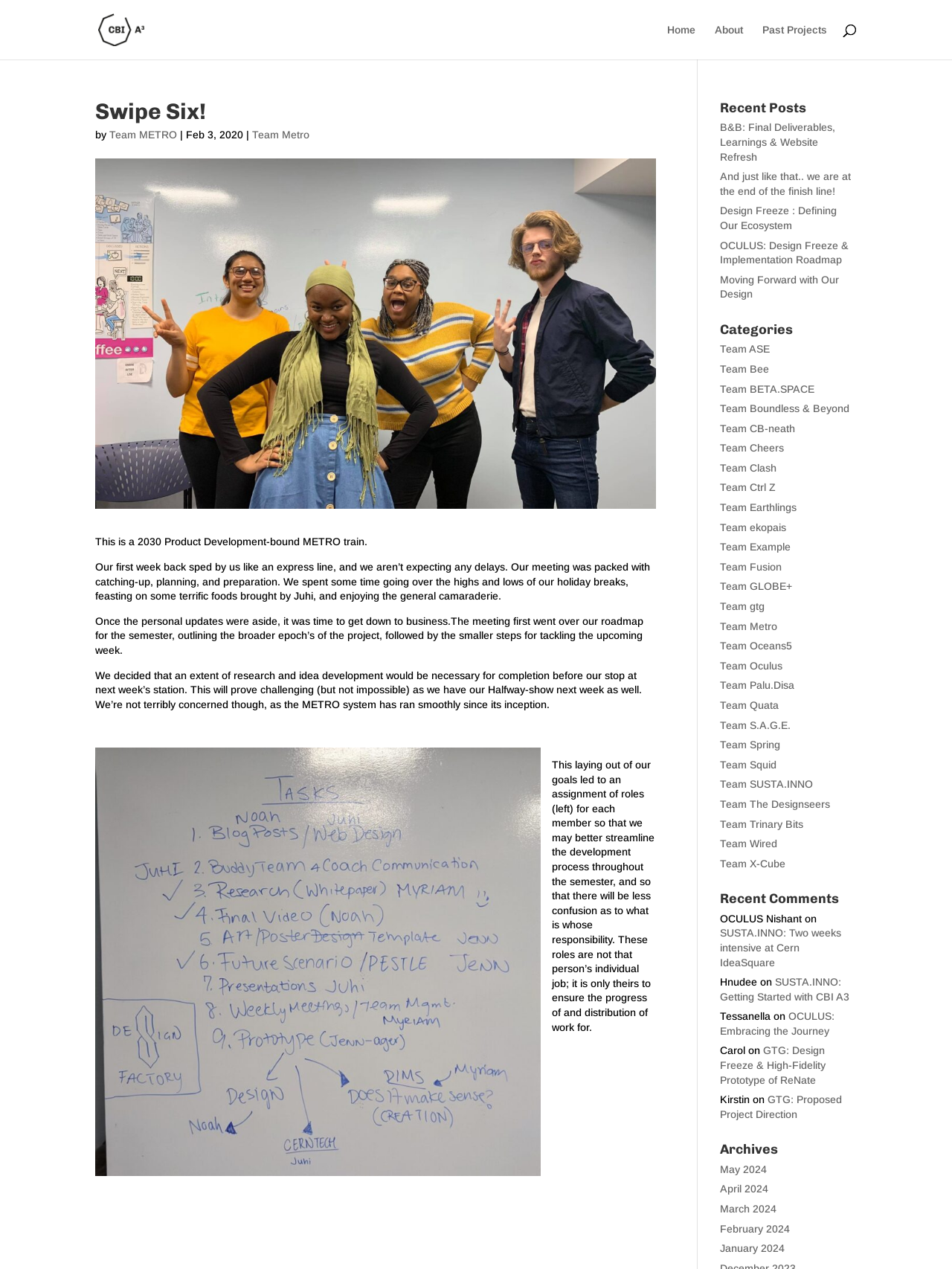Specify the bounding box coordinates of the area to click in order to execute this command: 'Search Ecns'. The coordinates should consist of four float numbers ranging from 0 to 1, and should be formatted as [left, top, right, bottom].

None